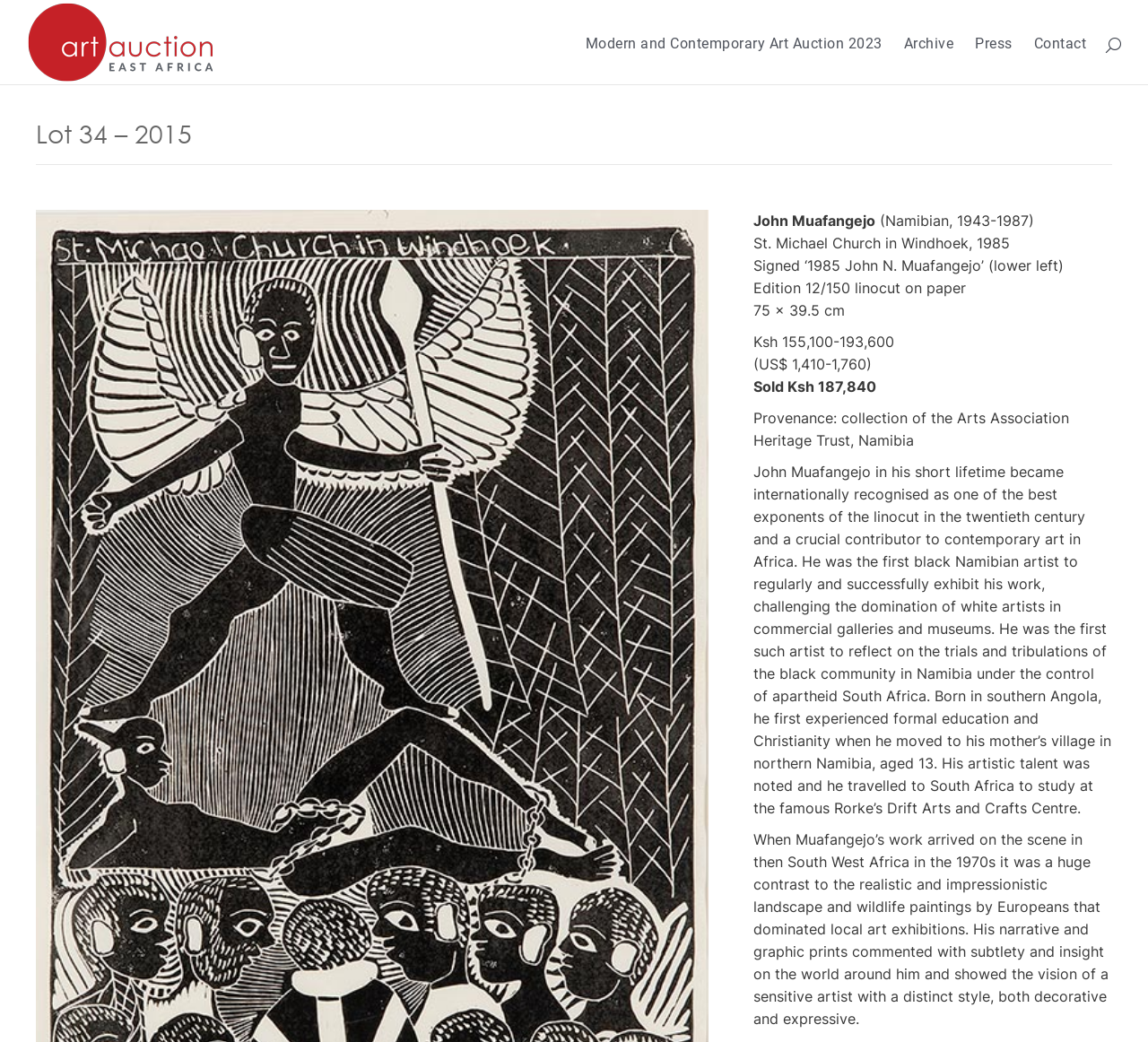Reply to the question with a brief word or phrase: What is the artist's nationality?

Namibian